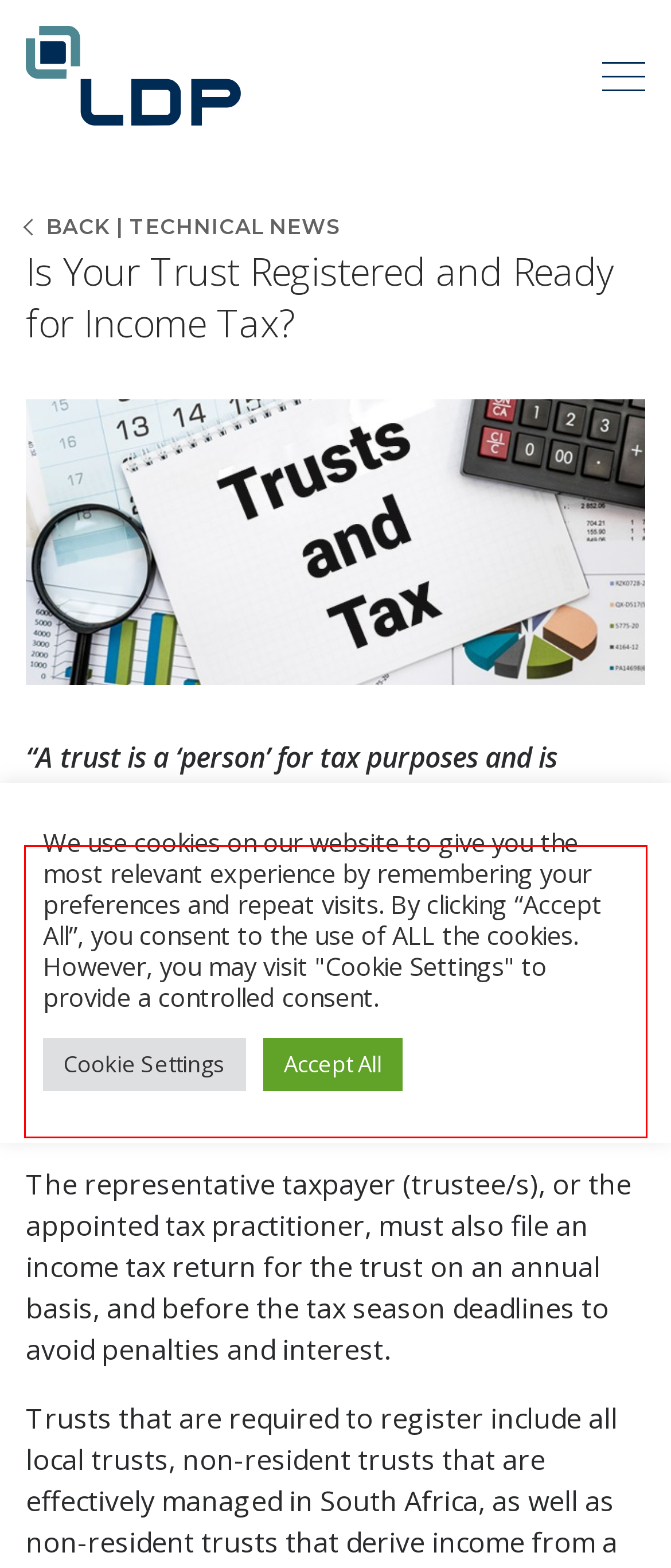Given a screenshot of a webpage containing a red rectangle bounding box, extract and provide the text content found within the red bounding box.

SARS recently sent out a reminder confirming that in terms of the Income Tax Act, 1962 (ITA), all trusts are taxpayers and that the trustees, who are also the representative taxpayers of the trust, have a responsibility to register the trusts – whether active or dormant – for income tax purposes.